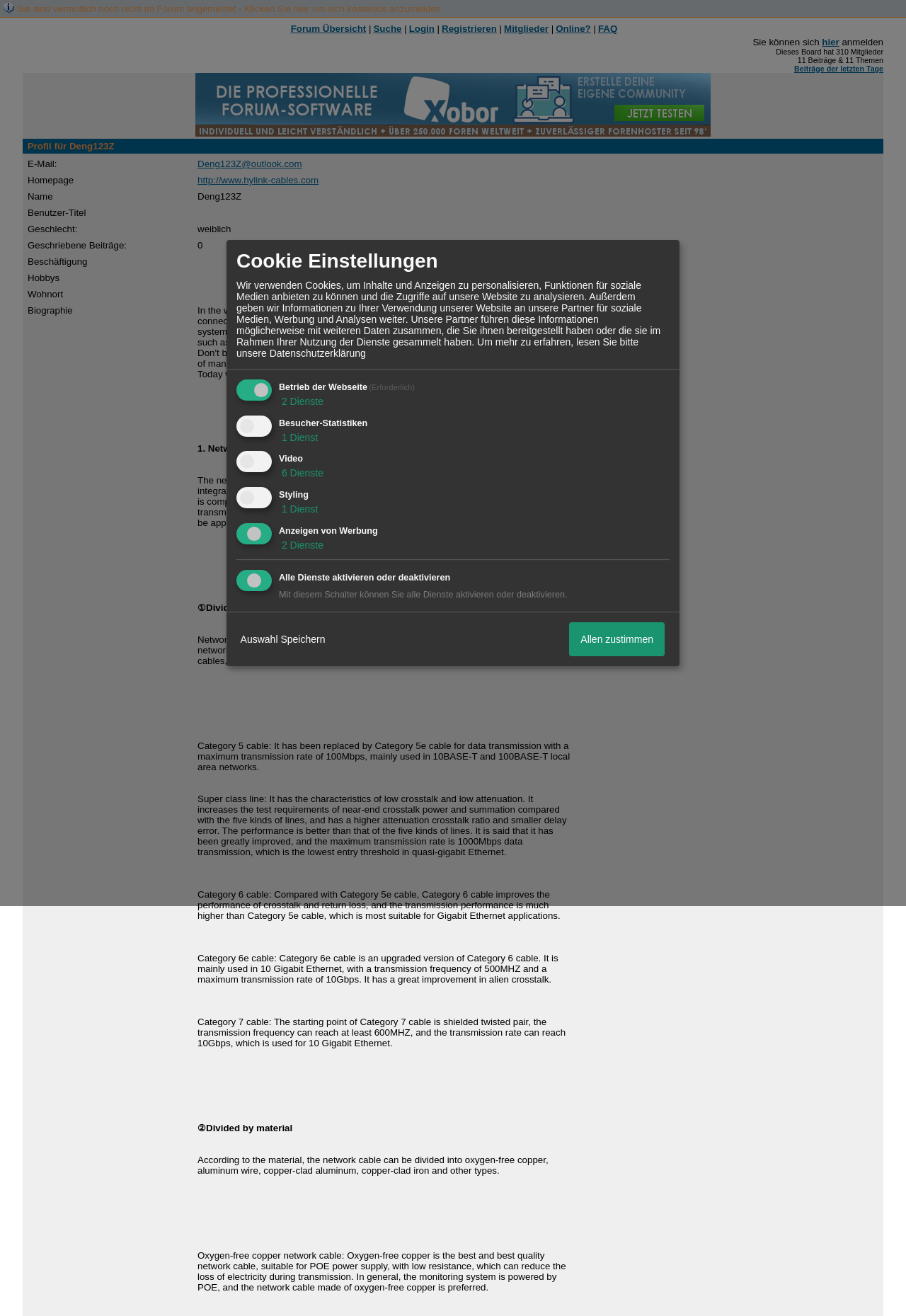Show me the bounding box coordinates of the clickable region to achieve the task as per the instruction: "Click on the 'Forum Übersicht' link".

[0.321, 0.018, 0.404, 0.026]